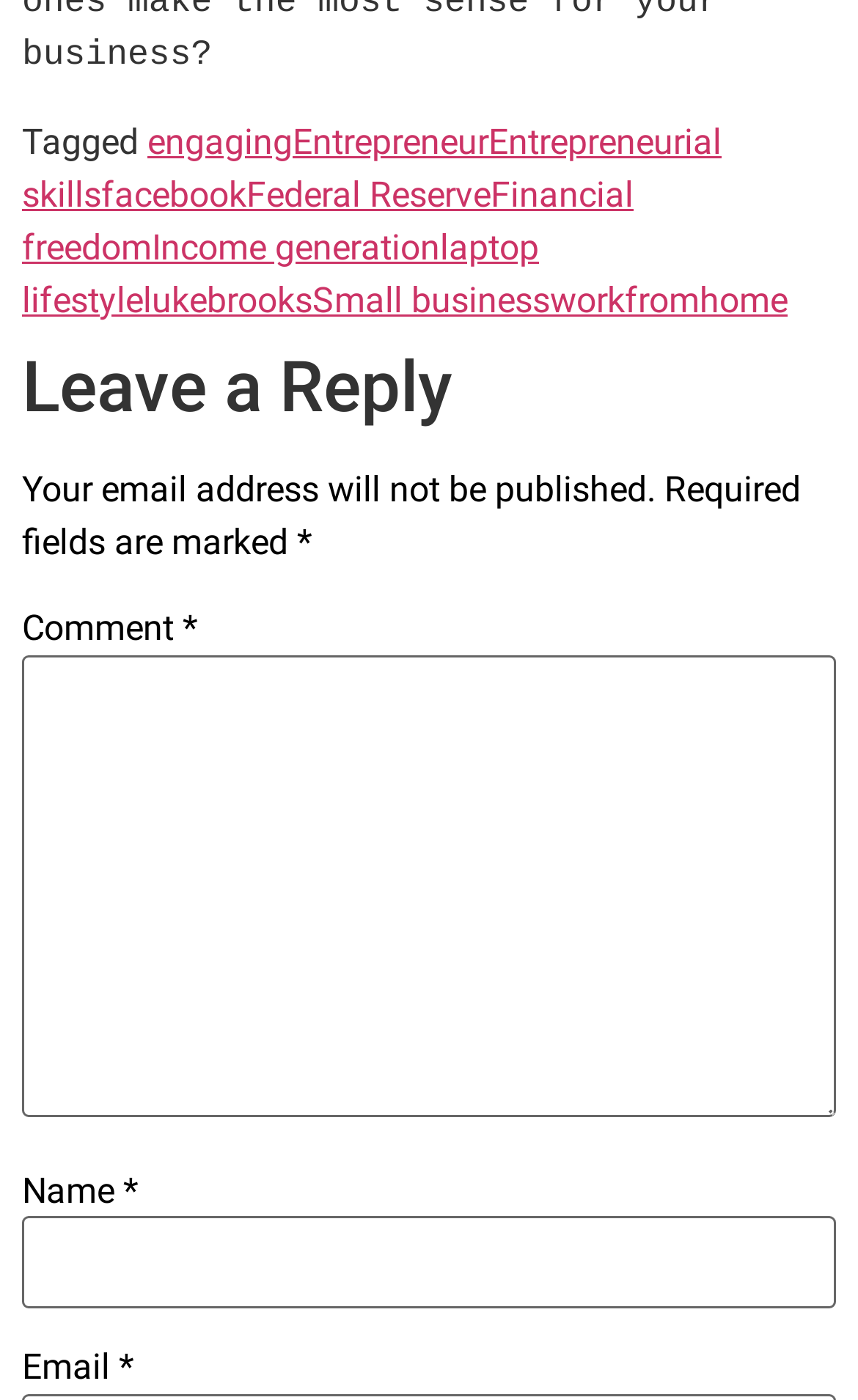Given the element description: "Income generation", predict the bounding box coordinates of this UI element. The coordinates must be four float numbers between 0 and 1, given as [left, top, right, bottom].

[0.177, 0.162, 0.513, 0.192]